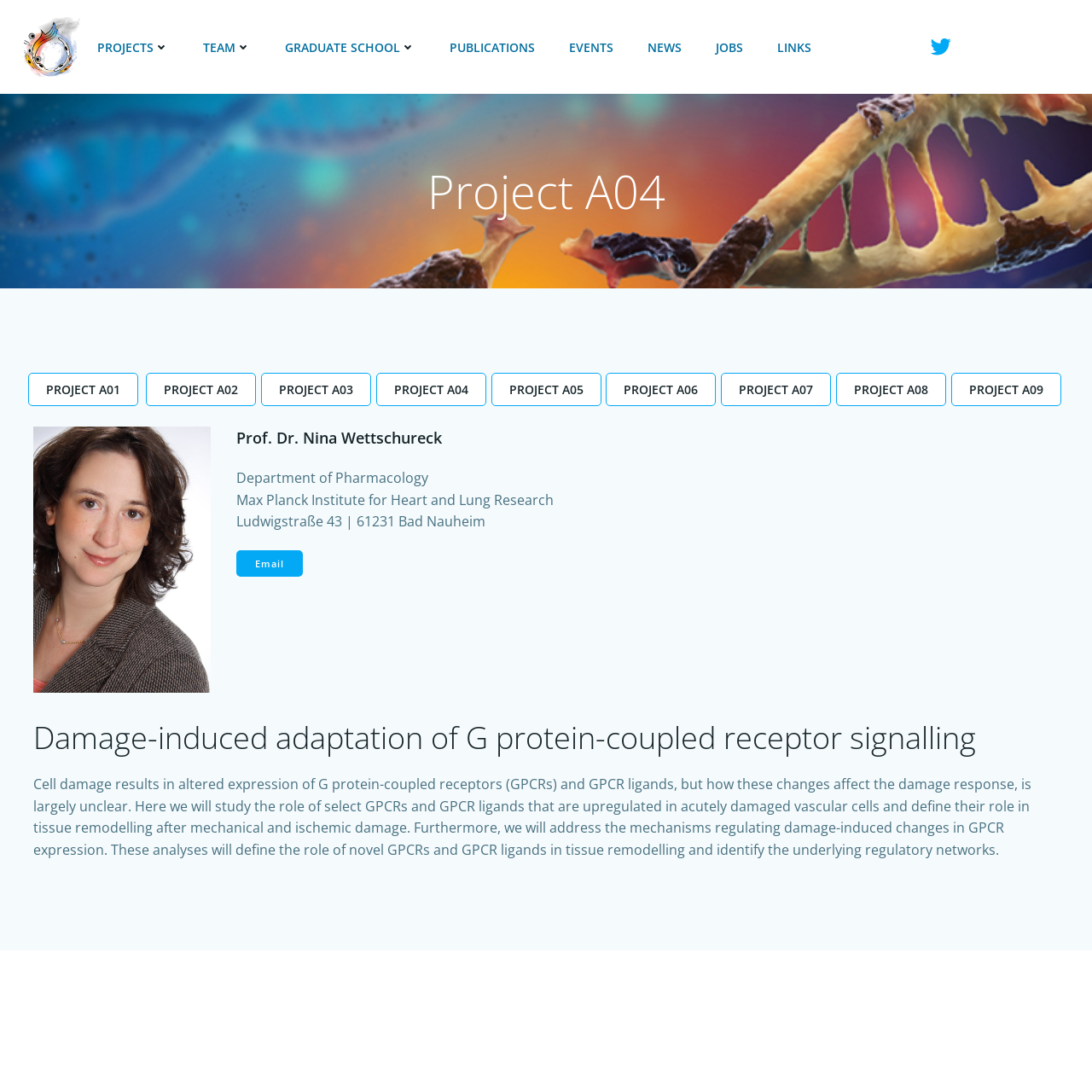Please identify the bounding box coordinates of the element that needs to be clicked to execute the following command: "View project details of Project A04". Provide the bounding box using four float numbers between 0 and 1, formatted as [left, top, right, bottom].

[0.283, 0.148, 0.717, 0.202]